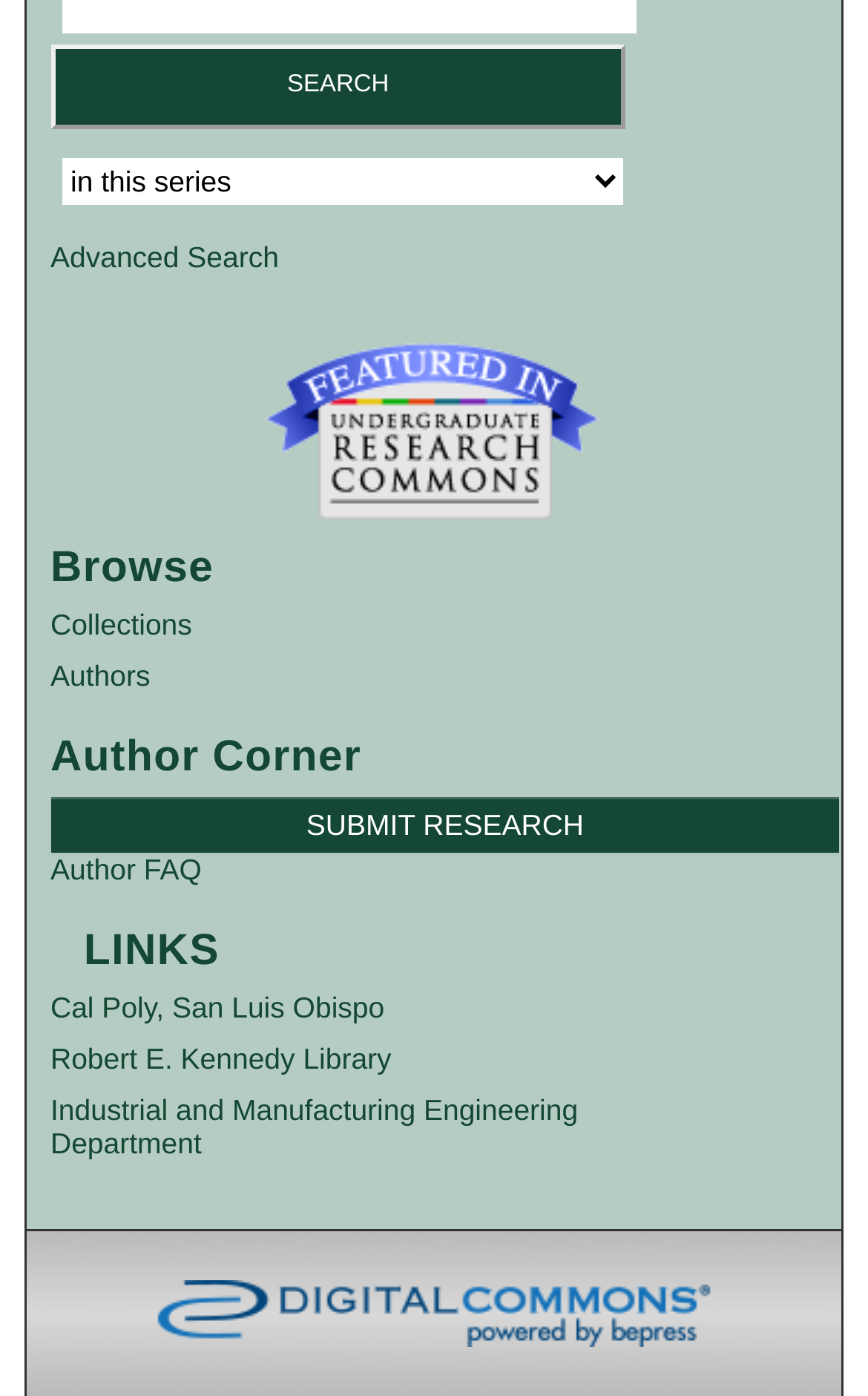What is the text on the button at the top of the page?
Using the visual information, answer the question in a single word or phrase.

SEARCH